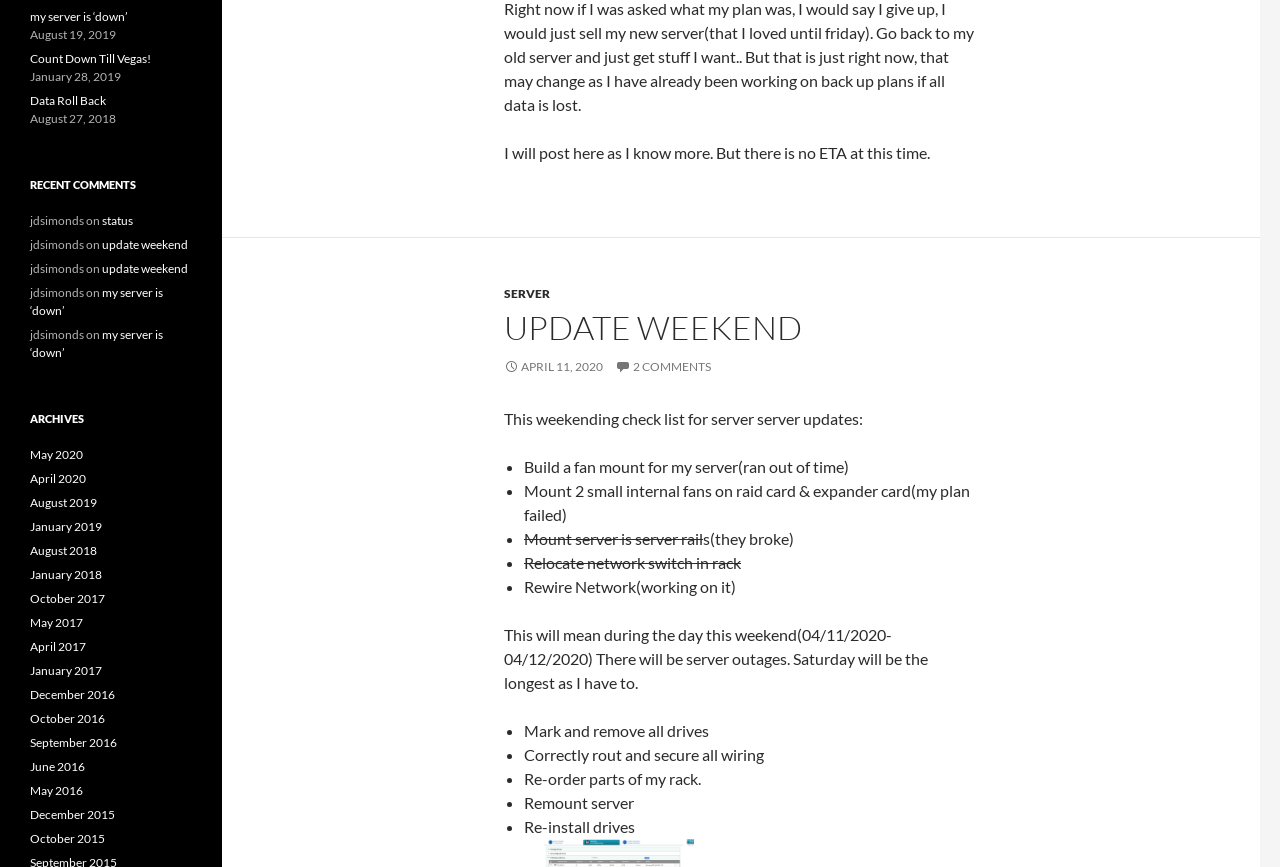Provide the bounding box coordinates of the HTML element described by the text: "my server is ‘down’".

[0.023, 0.329, 0.127, 0.367]